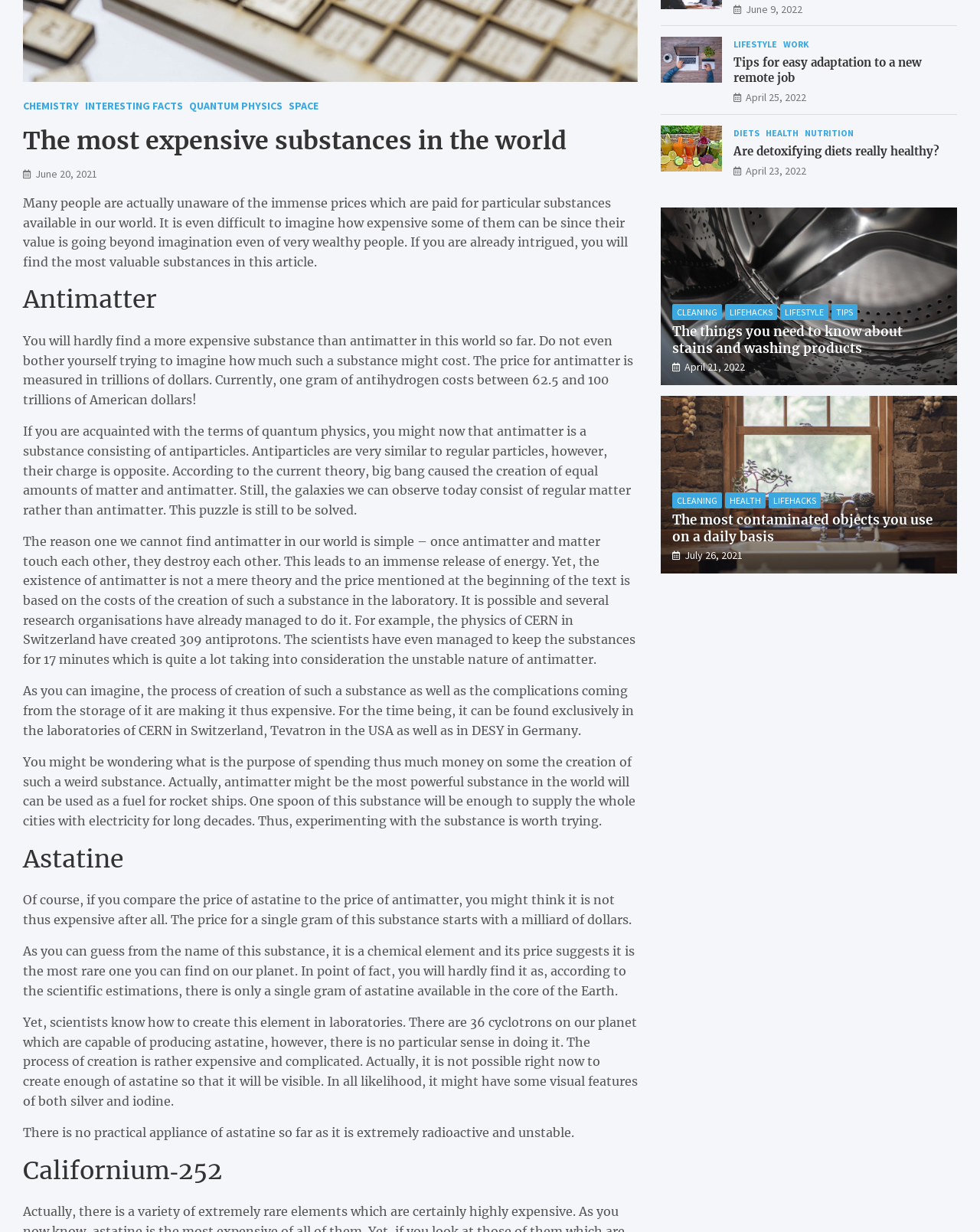Using the webpage screenshot and the element description April 25, 2022, determine the bounding box coordinates. Specify the coordinates in the format (top-left x, top-left y, bottom-right x, bottom-right y) with values ranging from 0 to 1.

[0.749, 0.073, 0.823, 0.085]